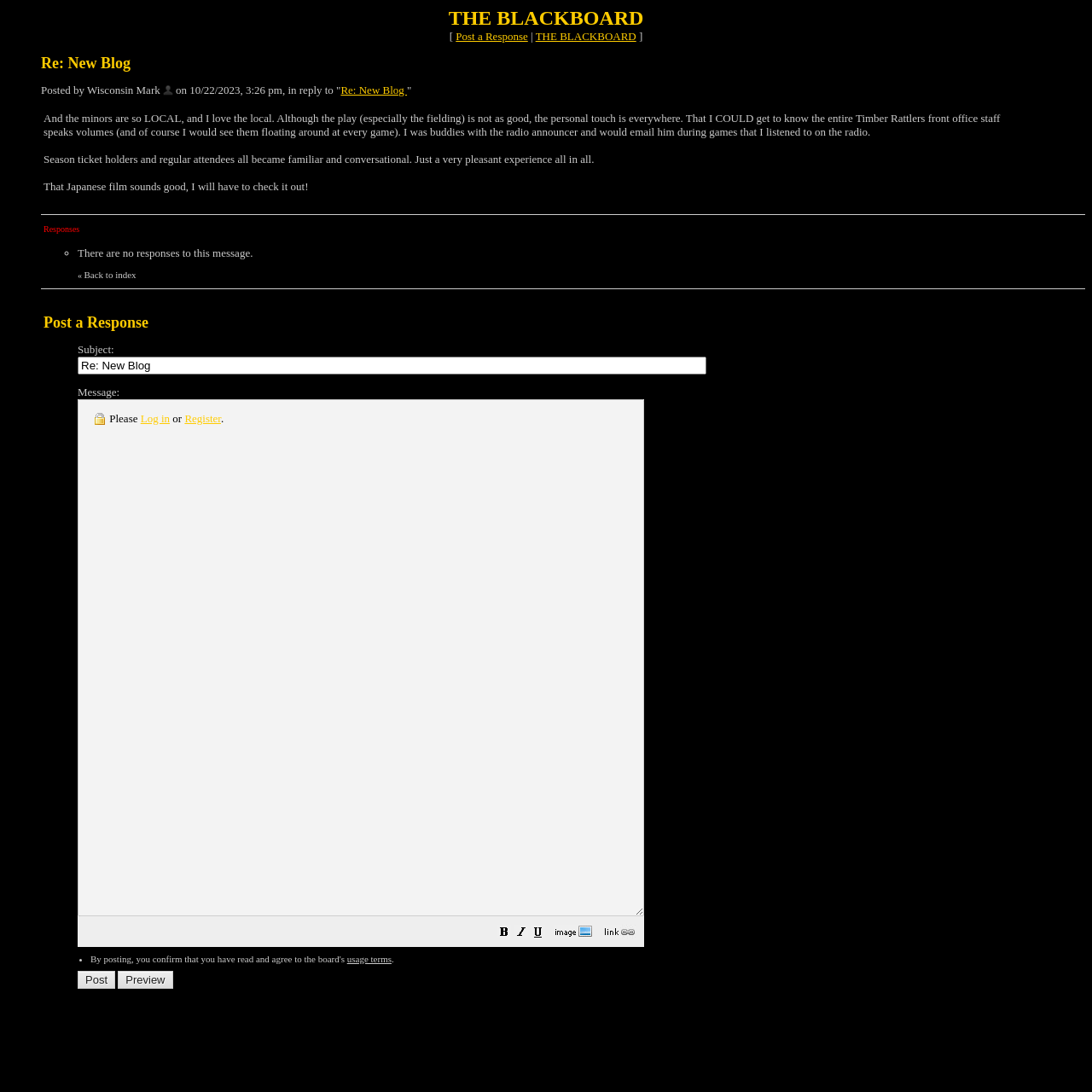Please specify the coordinates of the bounding box for the element that should be clicked to carry out this instruction: "Click the 'Log in' link". The coordinates must be four float numbers between 0 and 1, formatted as [left, top, right, bottom].

[0.129, 0.377, 0.155, 0.389]